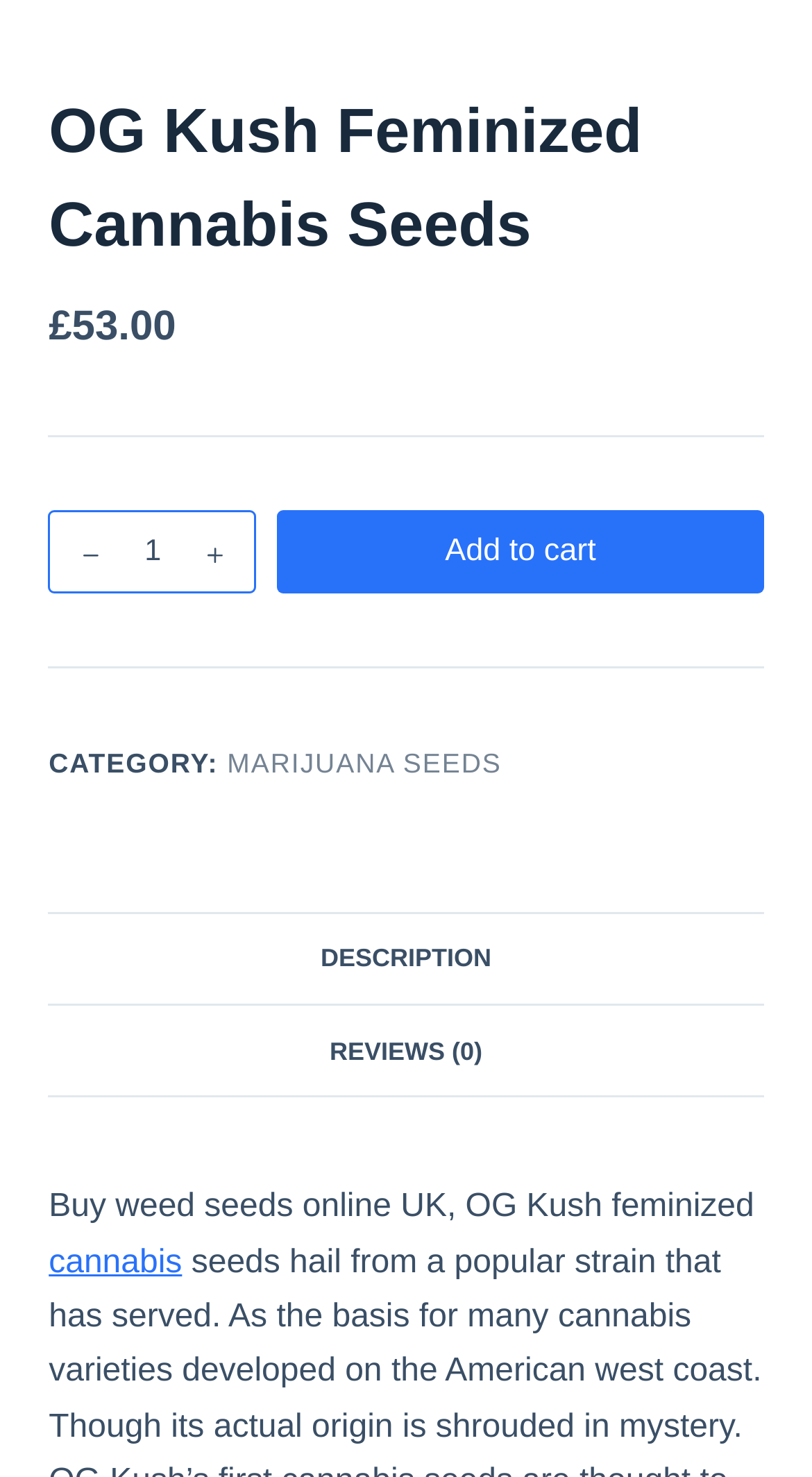Respond to the question with just a single word or phrase: 
What category does OG Kush Feminized Cannabis Seeds belong to?

MARIJUANA SEEDS